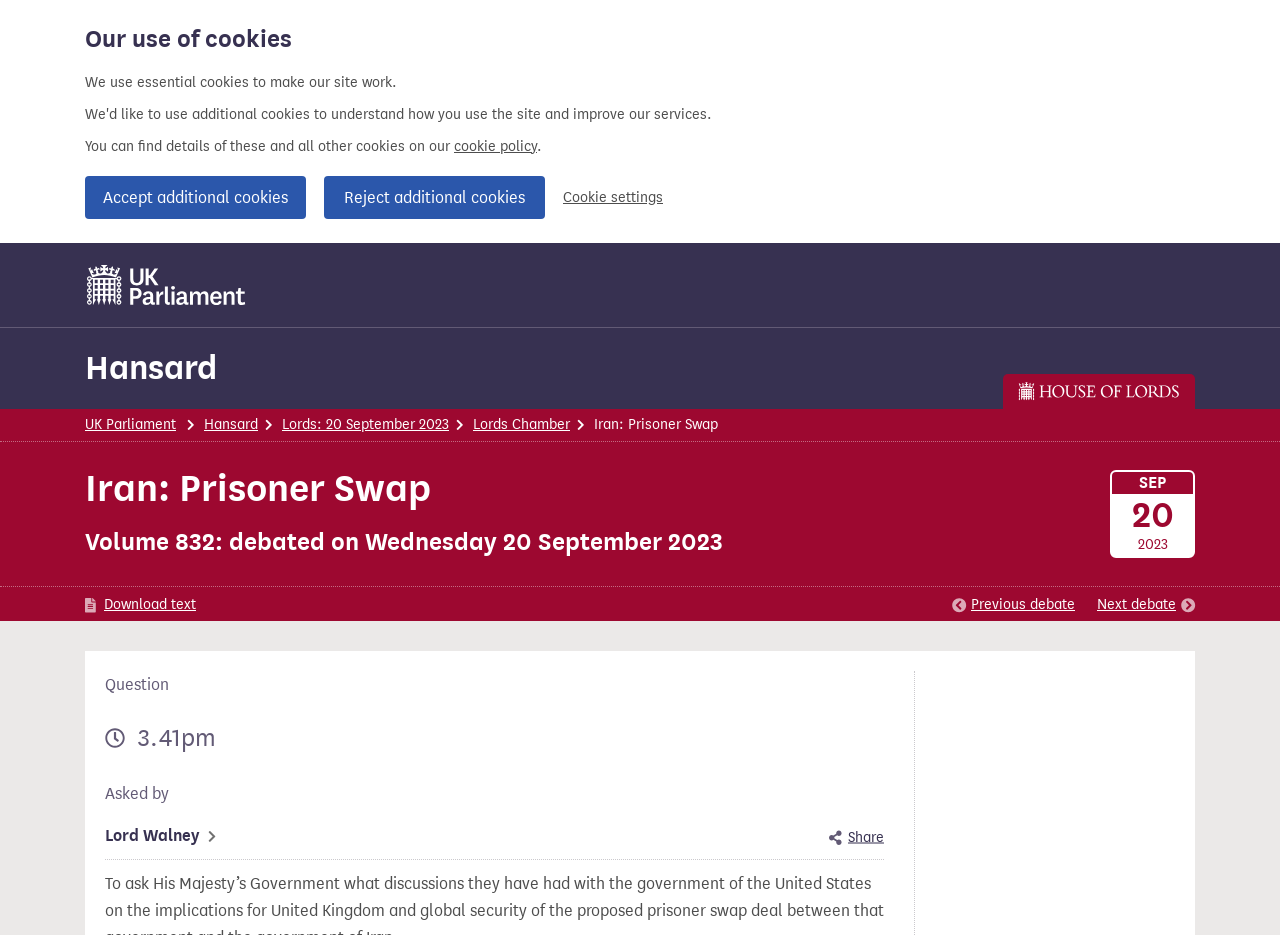Identify the bounding box for the element characterized by the following description: "Cookie settings".

[0.44, 0.199, 0.518, 0.224]